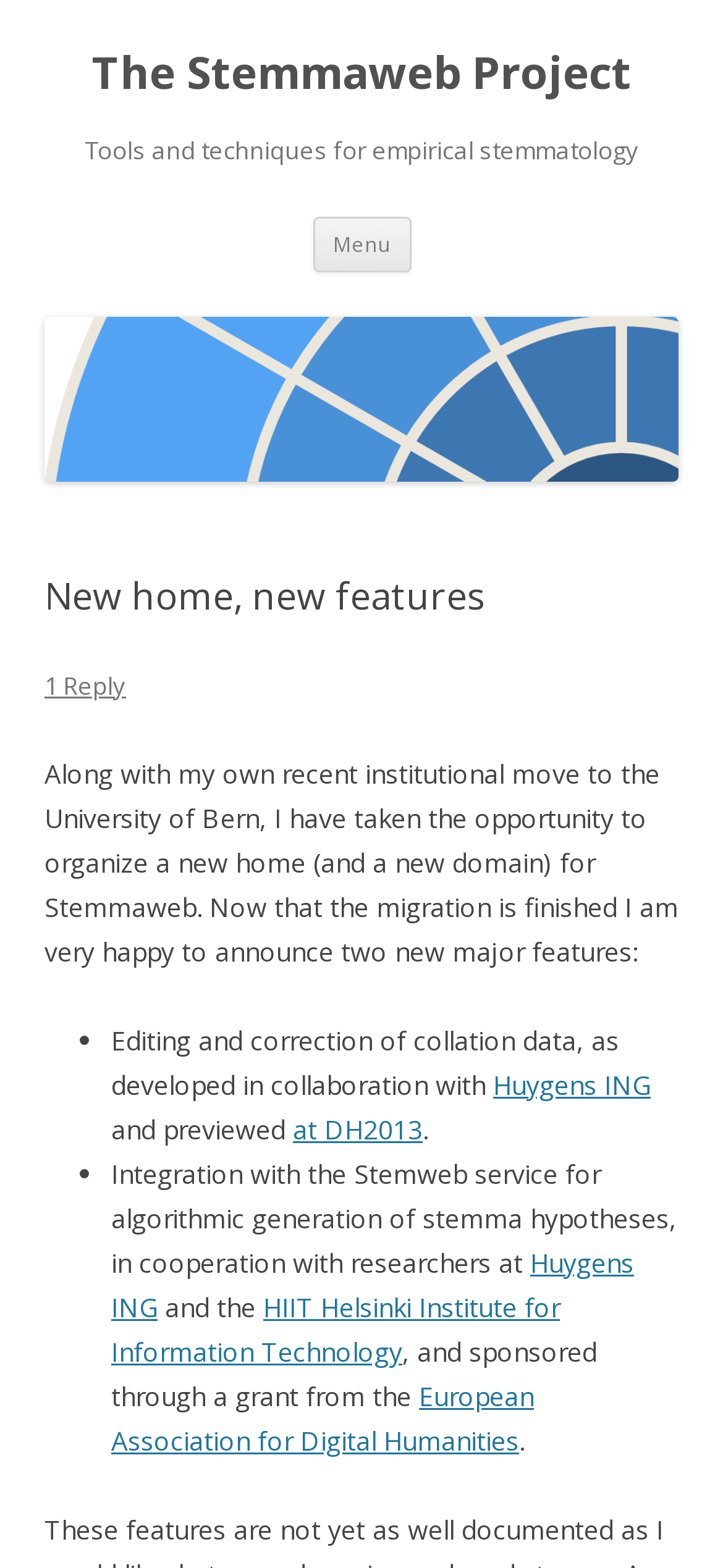Locate the bounding box coordinates of the area to click to fulfill this instruction: "Learn about 'Huygens ING'". The bounding box should be presented as four float numbers between 0 and 1, in the order [left, top, right, bottom].

[0.682, 0.68, 0.9, 0.703]